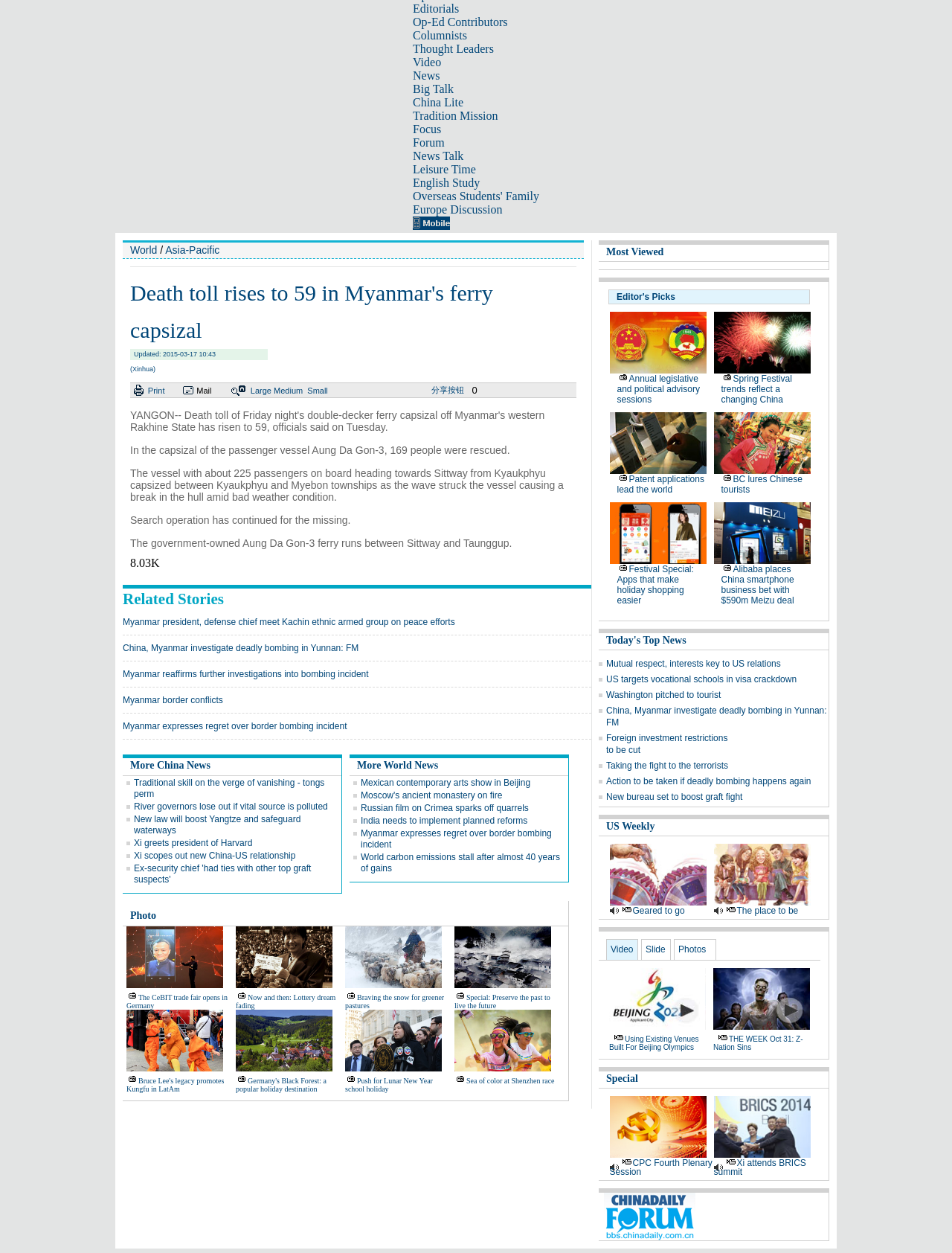Please determine the bounding box coordinates for the UI element described as: "Xi greets president of Harvard".

[0.141, 0.669, 0.265, 0.677]